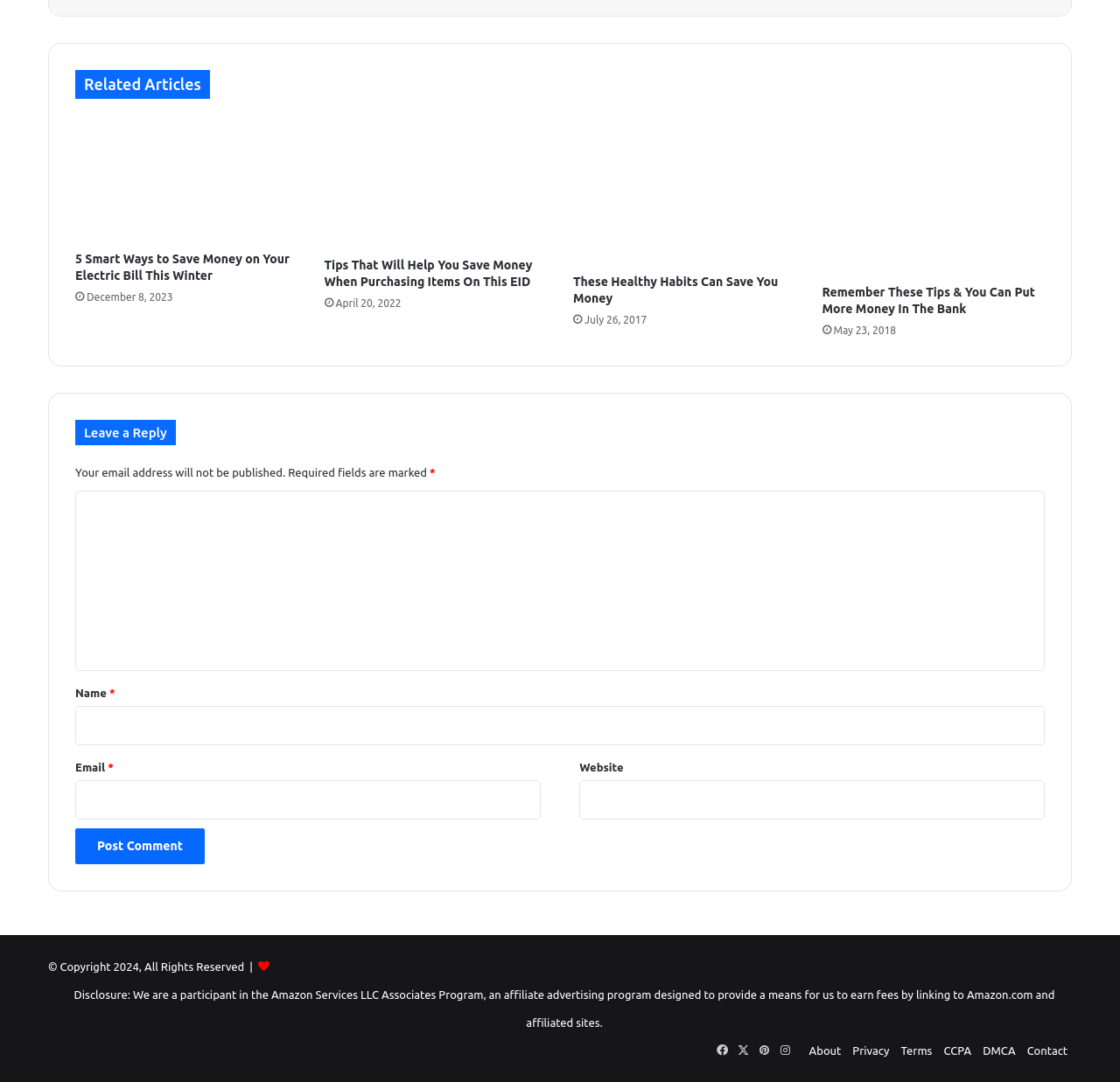From the element description name="submit" value="Post Comment", predict the bounding box coordinates of the UI element. The coordinates must be specified in the format (top-left x, top-left y, bottom-right x, bottom-right y) and should be within the 0 to 1 range.

[0.067, 0.766, 0.183, 0.799]